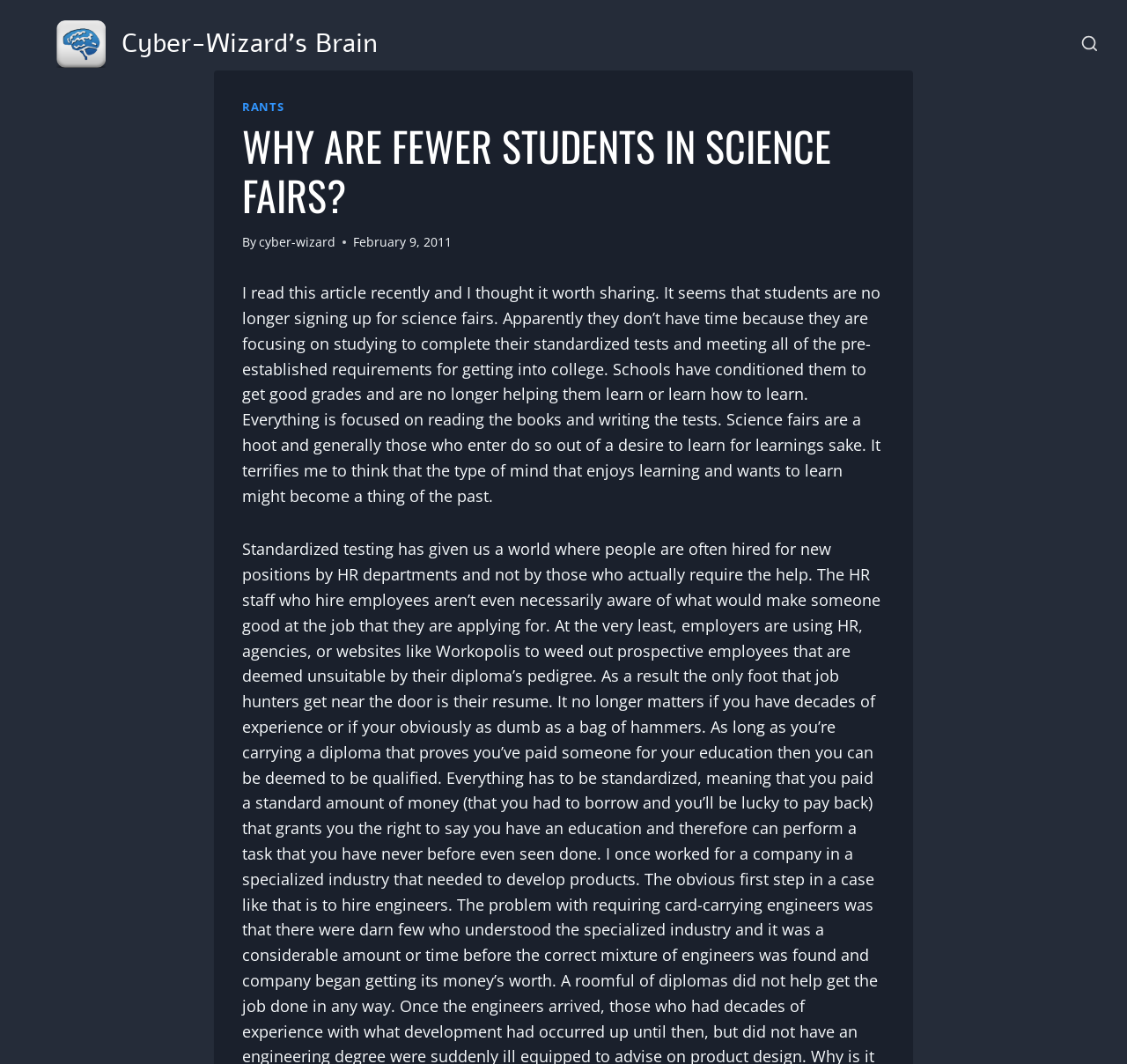Locate and generate the text content of the webpage's heading.

WHY ARE FEWER STUDENTS IN SCIENCE FAIRS?